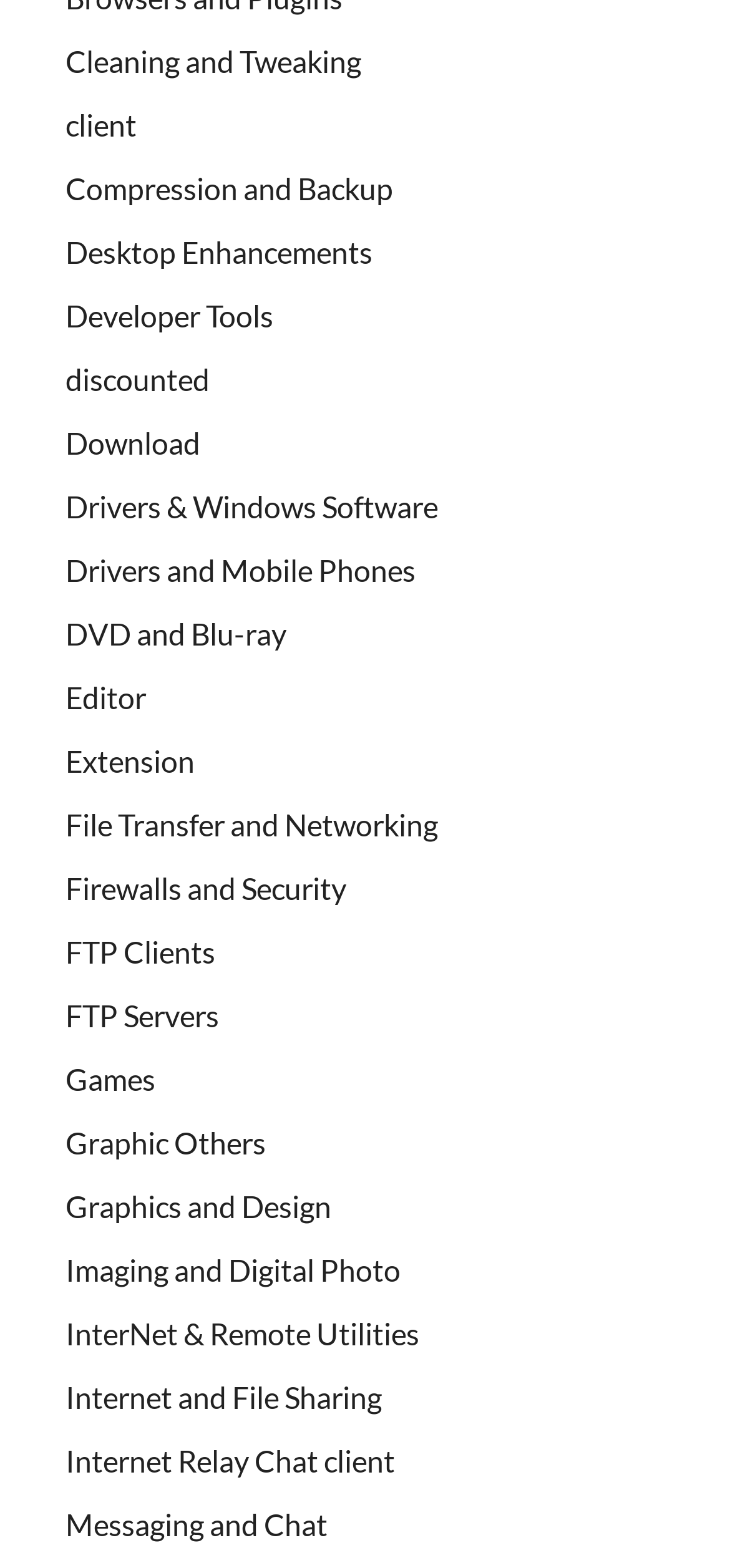Determine the bounding box coordinates for the area that needs to be clicked to fulfill this task: "View Imaging and Digital Photo software". The coordinates must be given as four float numbers between 0 and 1, i.e., [left, top, right, bottom].

[0.09, 0.798, 0.549, 0.821]